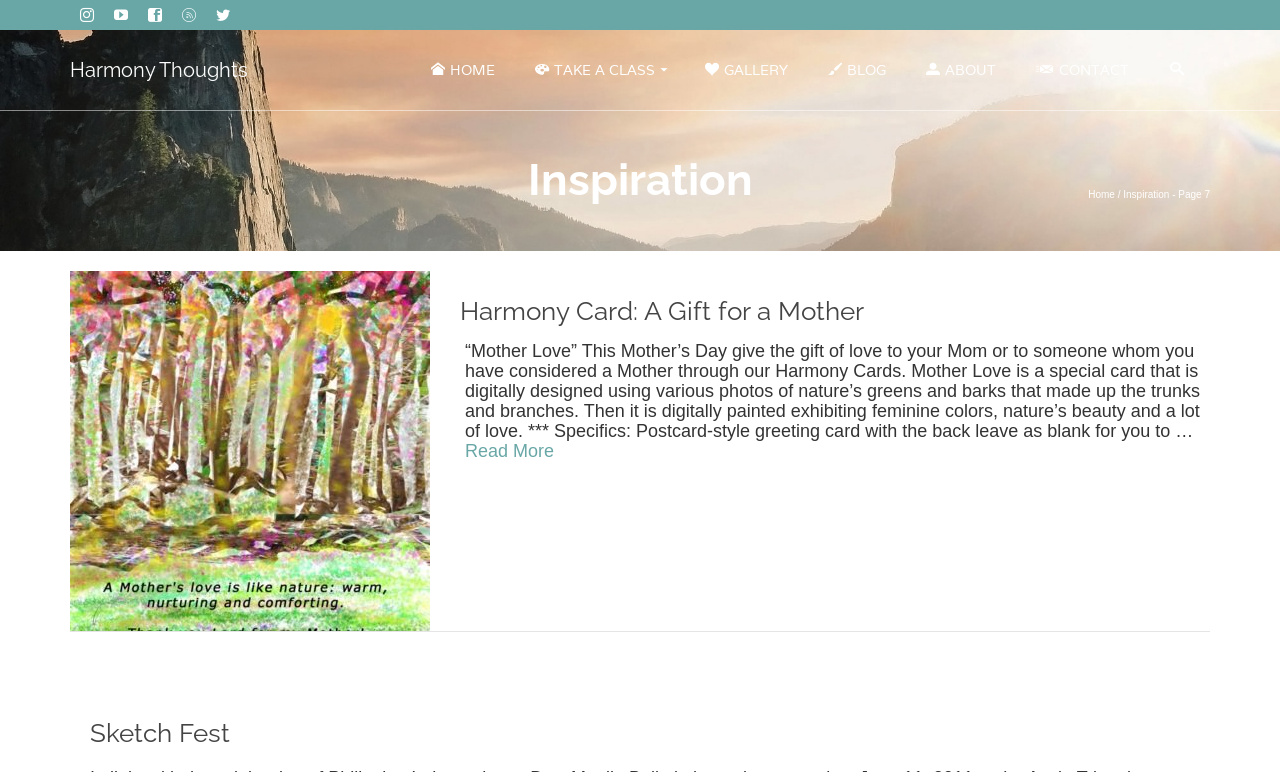Give the bounding box coordinates for the element described by: "Sketch Fest".

[0.07, 0.924, 0.93, 0.975]